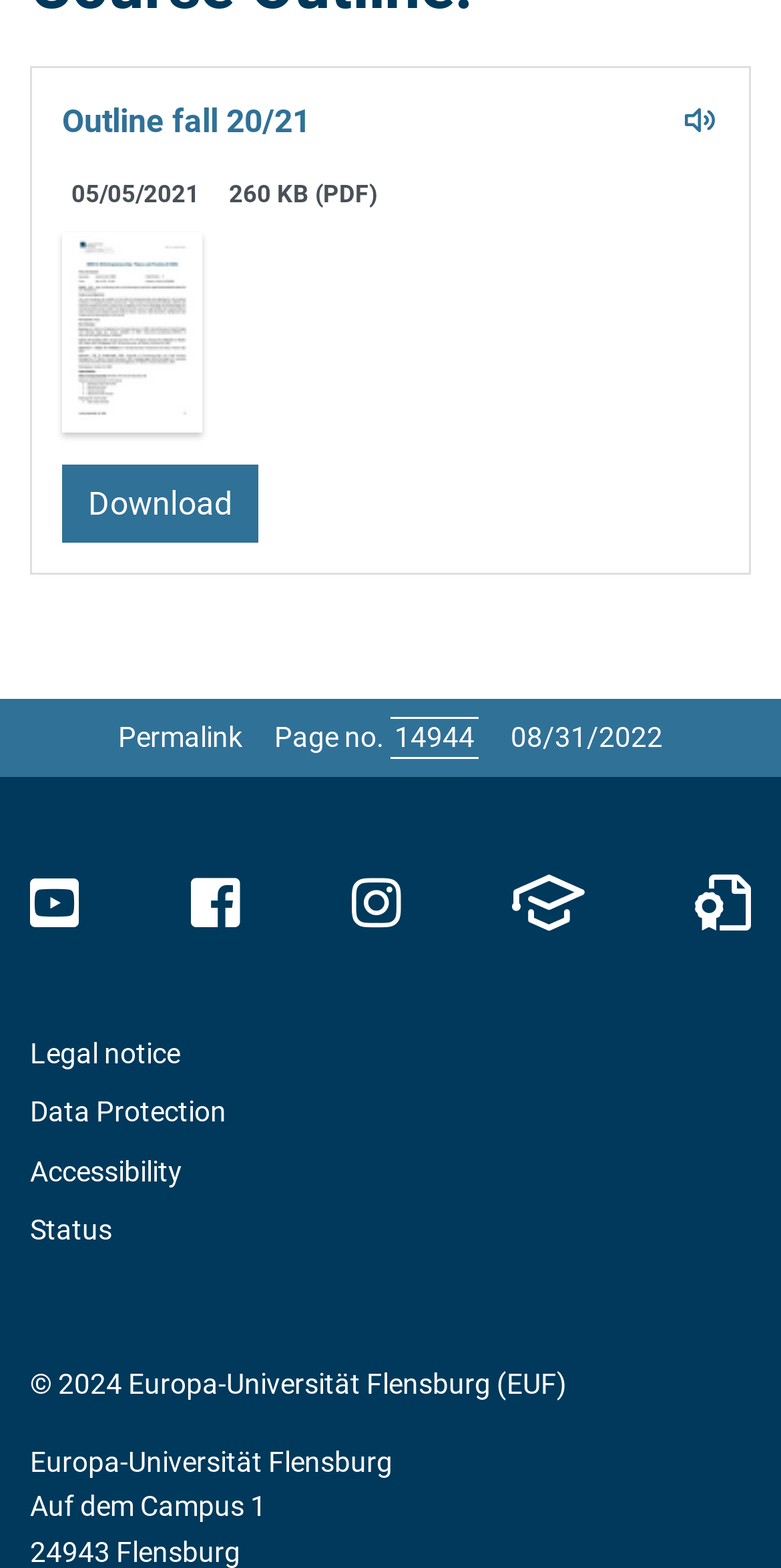Find the bounding box coordinates of the element to click in order to complete the given instruction: "Open this document with ReadSpeaker docReader."

[0.877, 0.062, 0.921, 0.093]